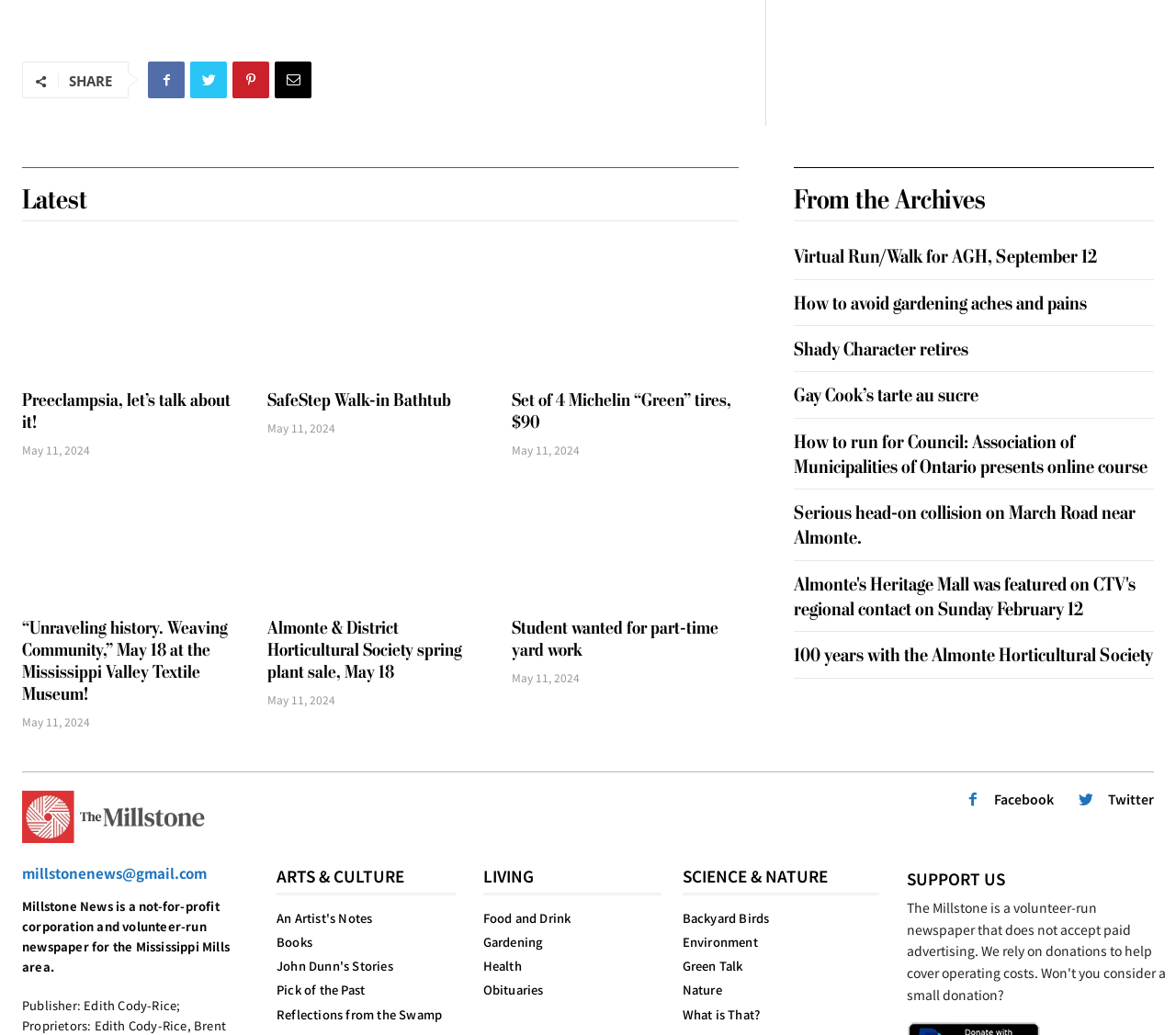Use a single word or phrase to answer the question:
What is the name of the newspaper?

Millstone News